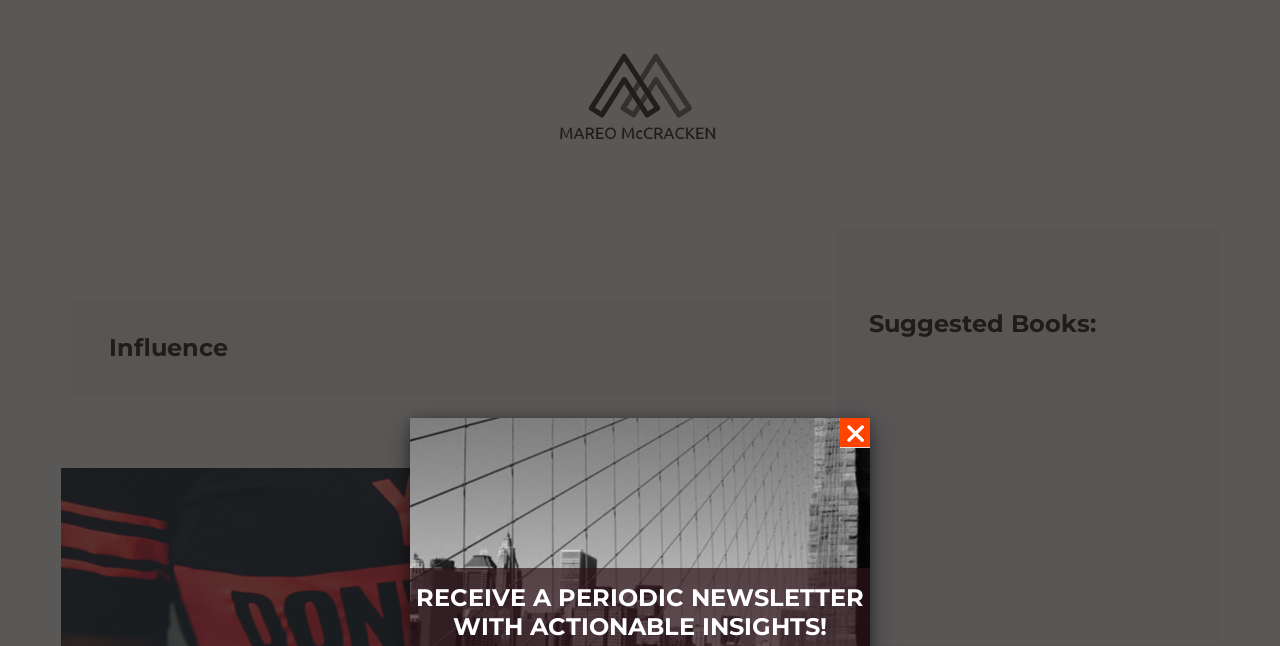Based on the element description parent_node: Skip to content, identify the bounding box coordinates for the UI element. The coordinates should be in the format (top-left x, top-left y, bottom-right x, bottom-right y) and within the 0 to 1 range.

[0.0, 0.0, 1.0, 0.236]